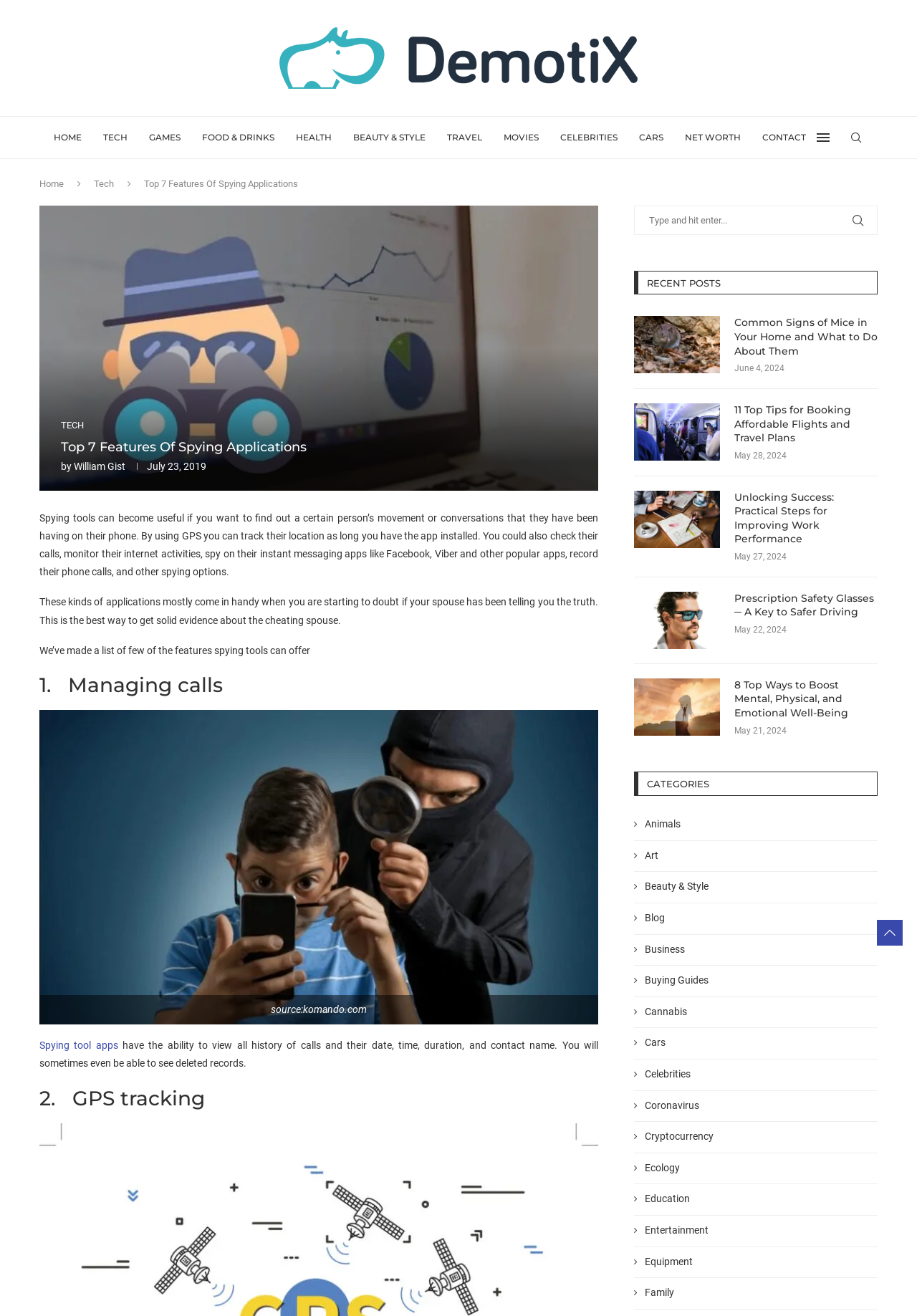Give a concise answer using one word or a phrase to the following question:
What is the purpose of GPS in spying tools?

Track location